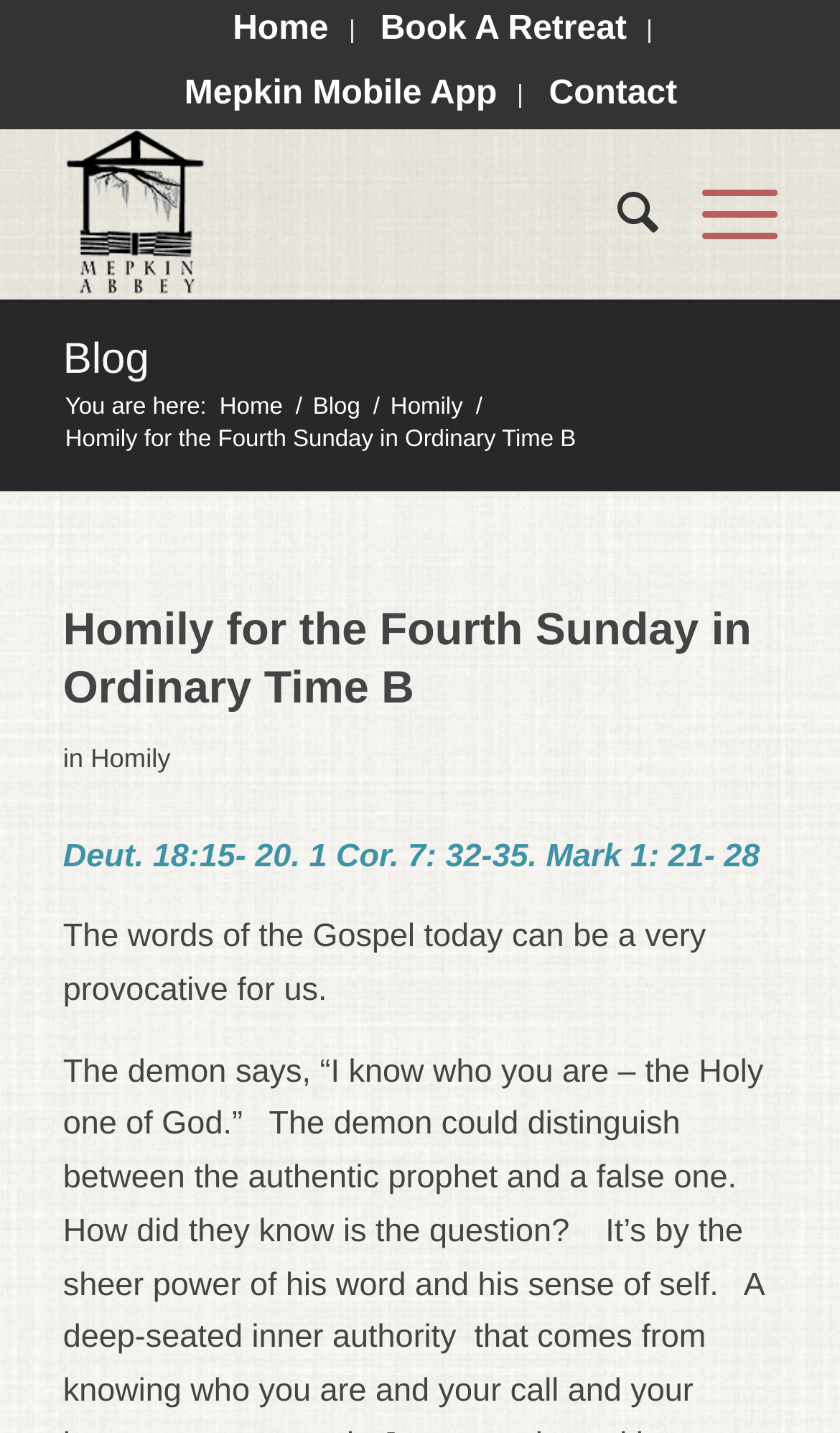Respond with a single word or phrase to the following question: What is the name of the abbey?

Mepkin Abbey